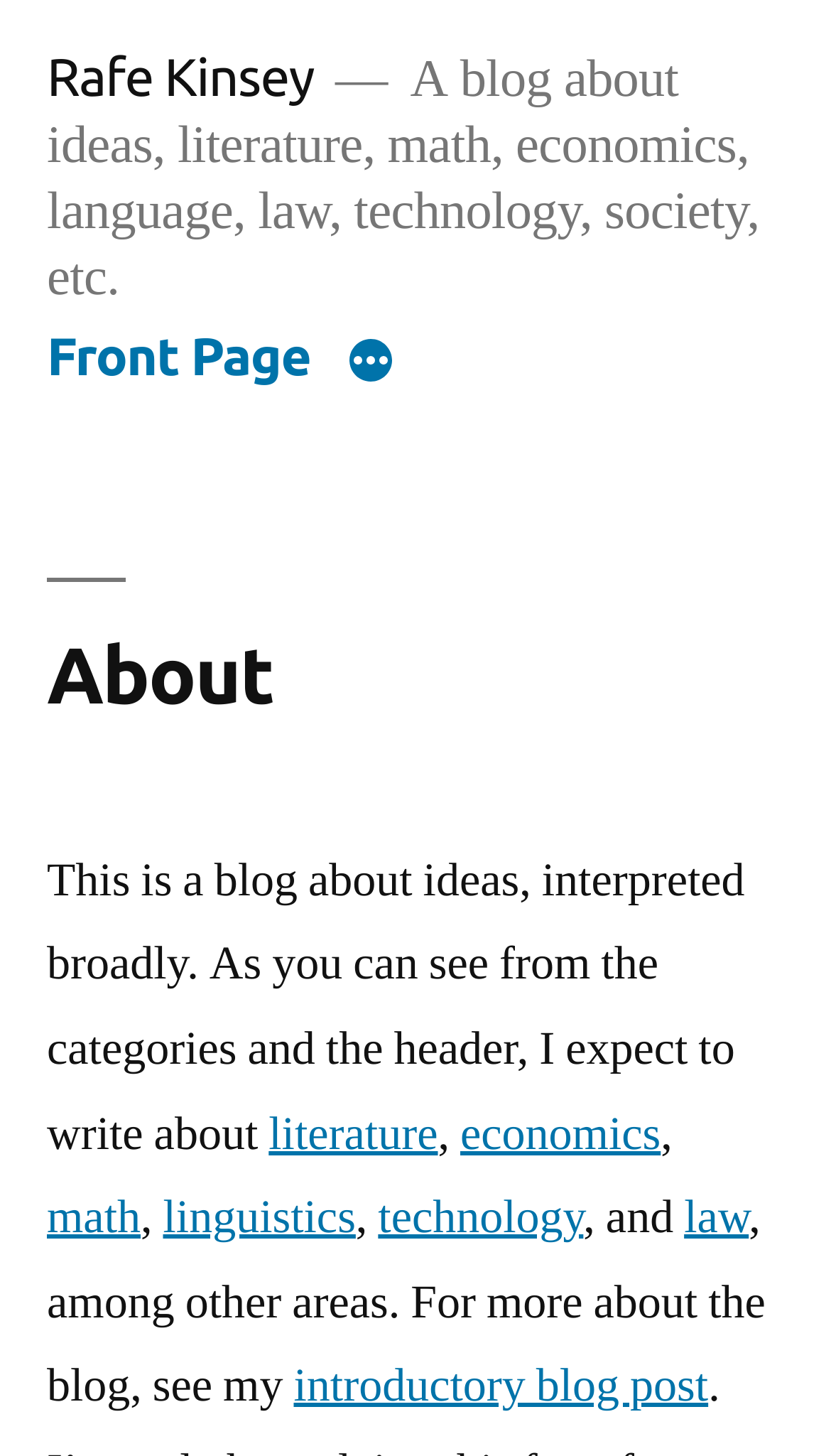Determine the bounding box coordinates for the area that should be clicked to carry out the following instruction: "view introductory blog post".

[0.353, 0.932, 0.852, 0.973]